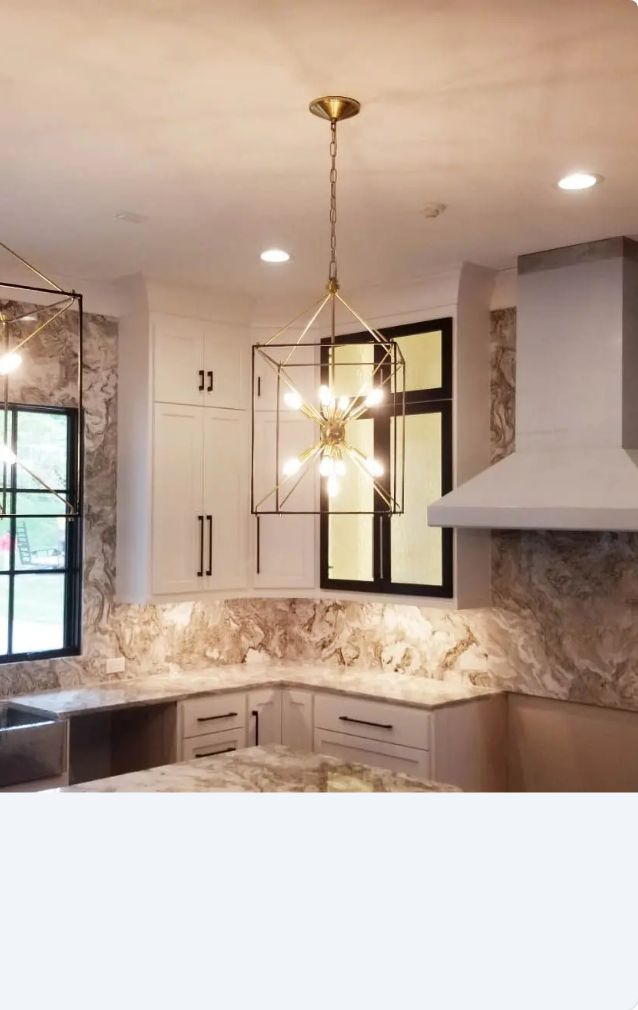Break down the image and provide a full description, noting any significant aspects.

This image showcases a beautifully designed kitchen featuring a stunning Avalanche Dolomite countertop that gracefully wraps around the space. The kitchen is illuminated by elegant pendant lighting with a modern geometric design, adding a touch of sophistication to the room. The cabinetry is finished in a soft white hue with sleek black handles, providing a clean and contemporary aesthetic. Natural light streams in through a large window, complementing the warm tones of the countertops and enhancing the inviting atmosphere. A stylish range hood completes the design, making this kitchen not only functional but also a centerpiece of elegance and style.